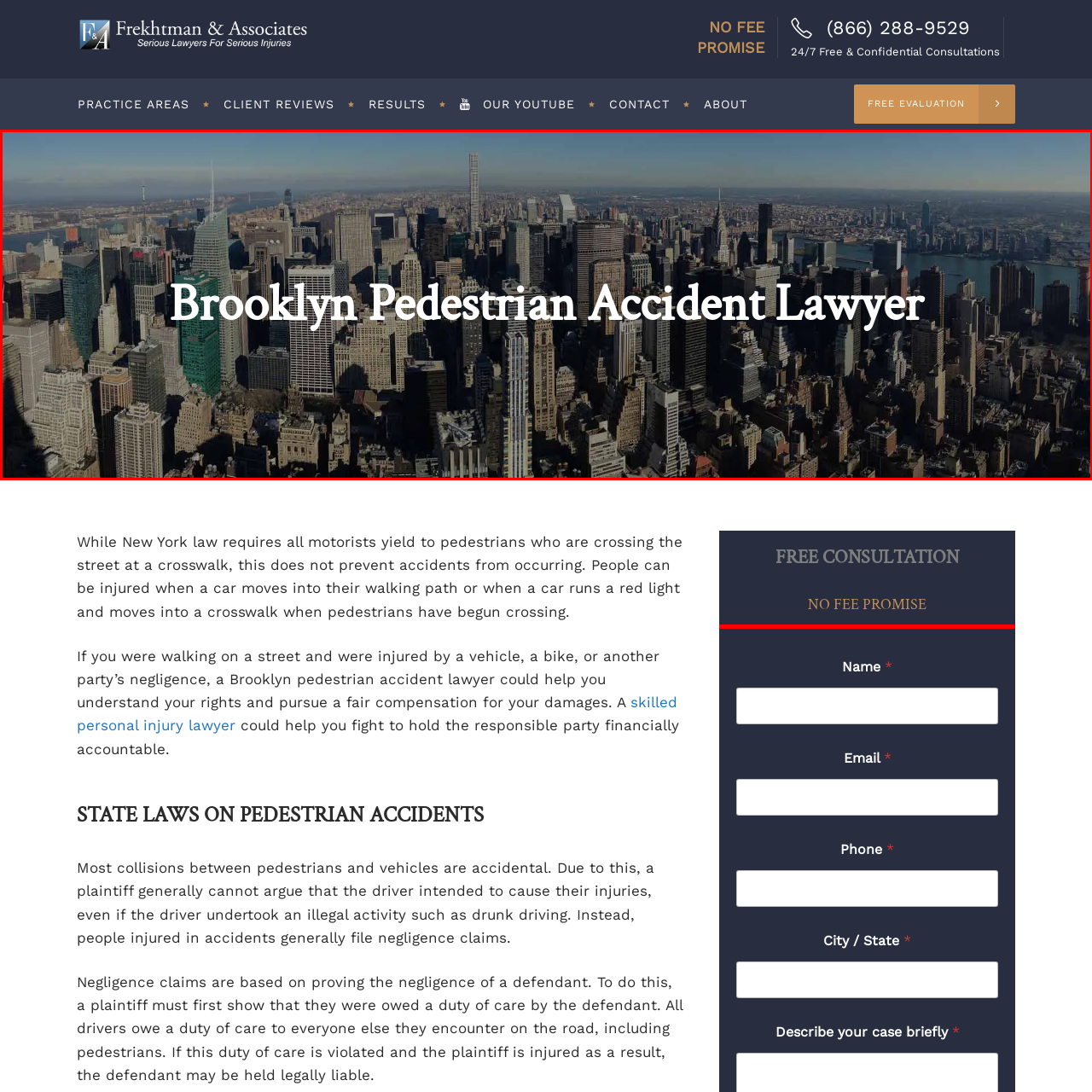Give a detailed account of the picture within the red bounded area.

The image showcases a panoramic view of New York City, capturing the skyline filled with tall buildings and a clear sky. Overlaying this stunning backdrop is the prominent text "Brooklyn Pedestrian Accident Lawyer," emphasizing the focus of legal services related to pedestrian accidents in Brooklyn. This visual serves as an engaging introduction to information about legal representation for individuals injured in pedestrian-related incidents, reflecting the firm's commitment to providing expertise and support in this area of law.